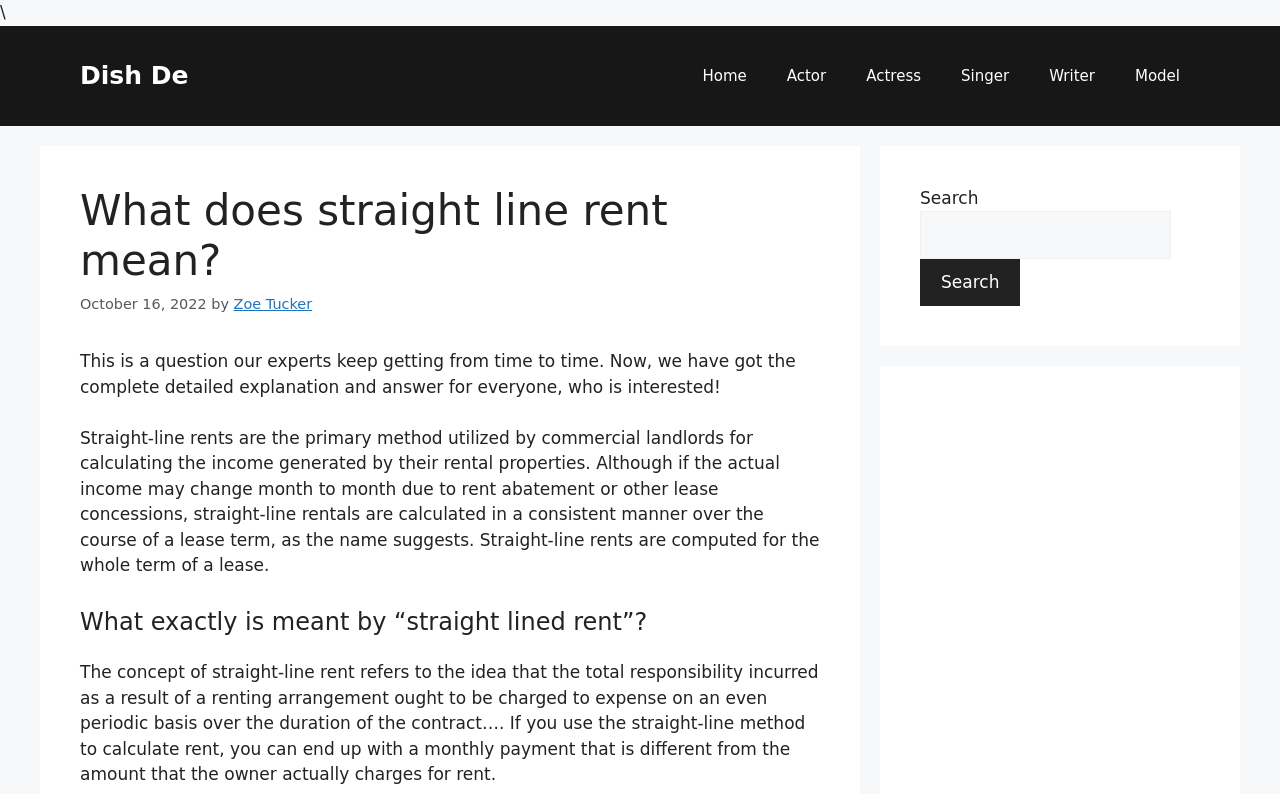Locate the bounding box coordinates of the area to click to fulfill this instruction: "Go to the 'Model' page". The bounding box should be presented as four float numbers between 0 and 1, in the order [left, top, right, bottom].

[0.871, 0.057, 0.938, 0.133]